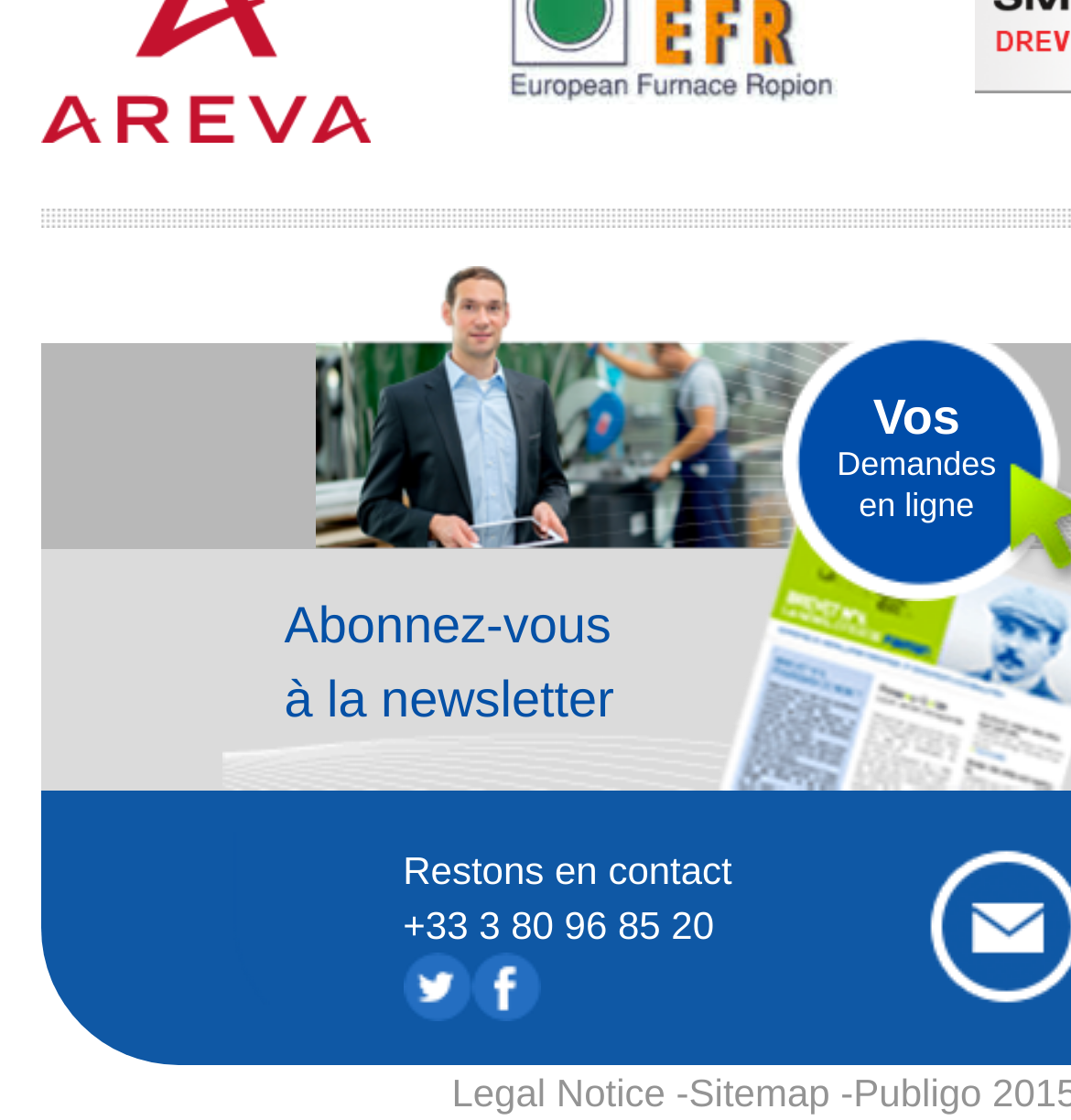What is the text above the phone number?
Using the information from the image, give a concise answer in one word or a short phrase.

Restons en contact